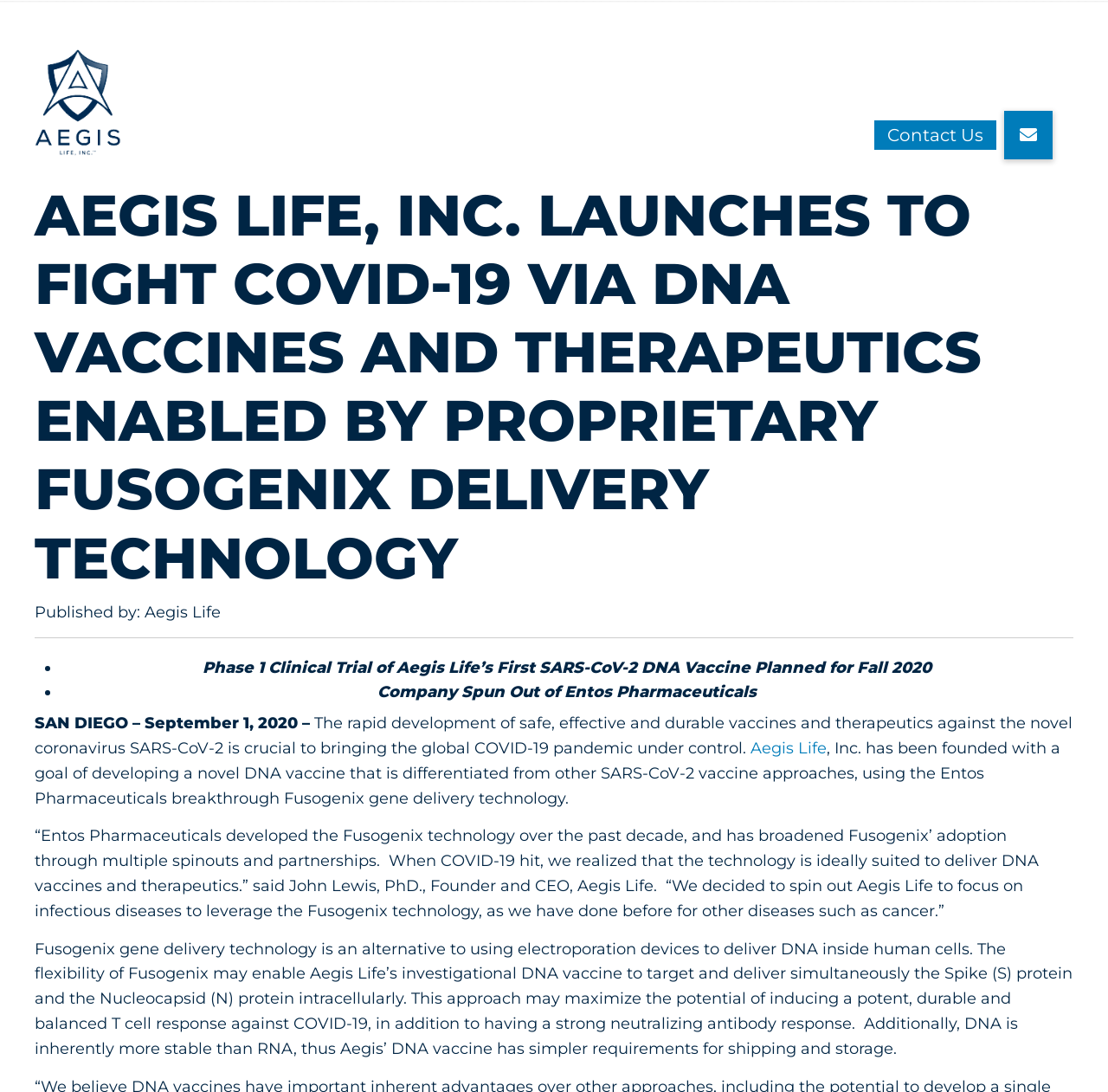Give a detailed account of the webpage's layout and content.

The webpage is about Aegis Life, Inc., a company that aims to fight COVID-19 through DNA vaccines and therapeutics enabled by proprietary Fusogenix delivery technology. 

At the top, there is a link on the left side, followed by a heading that spans almost the entire width of the page, stating the company's mission. Below the heading, there is a static text "Published by: Aegis Life" on the left side, and a horizontal separator line that stretches across the page.

The main content of the webpage is divided into sections, each marked by a bullet point (•) on the left side. The first section starts with a bullet point, followed by a static text that describes the company's plan for a Phase 1 clinical trial of its first SARS-CoV-2 DNA vaccine. The second section, also marked by a bullet point, mentions that the company was spun out of Entos Pharmaceuticals.

Below these sections, there is a static text that provides context about the COVID-19 pandemic, followed by a link to Aegis Life and a description of the company's goal and technology. There is a quote from the Founder and CEO, John Lewis, PhD., that explains the background of the Fusogenix technology and the decision to spin out Aegis Life.

The webpage continues with a detailed description of the Fusogenix gene delivery technology, its advantages, and how it may enable Aegis Life's investigational DNA vaccine to target and deliver the Spike (S) protein and the Nucleocapsid (N) protein intracellularly.

At the bottom right corner of the page, there is a "Contact Us" button.